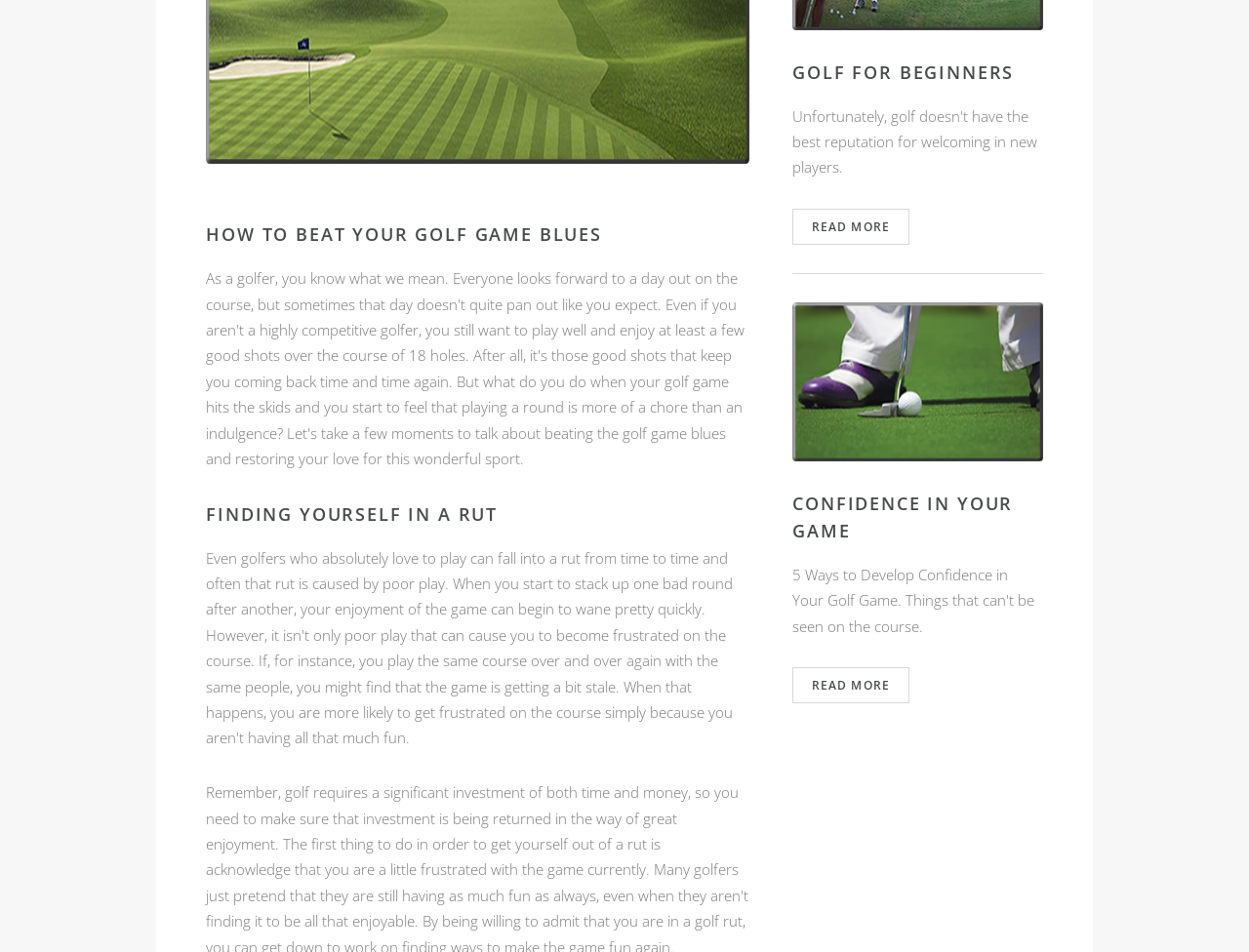Locate the bounding box of the UI element described by: "Read More" in the given webpage screenshot.

[0.635, 0.701, 0.728, 0.738]